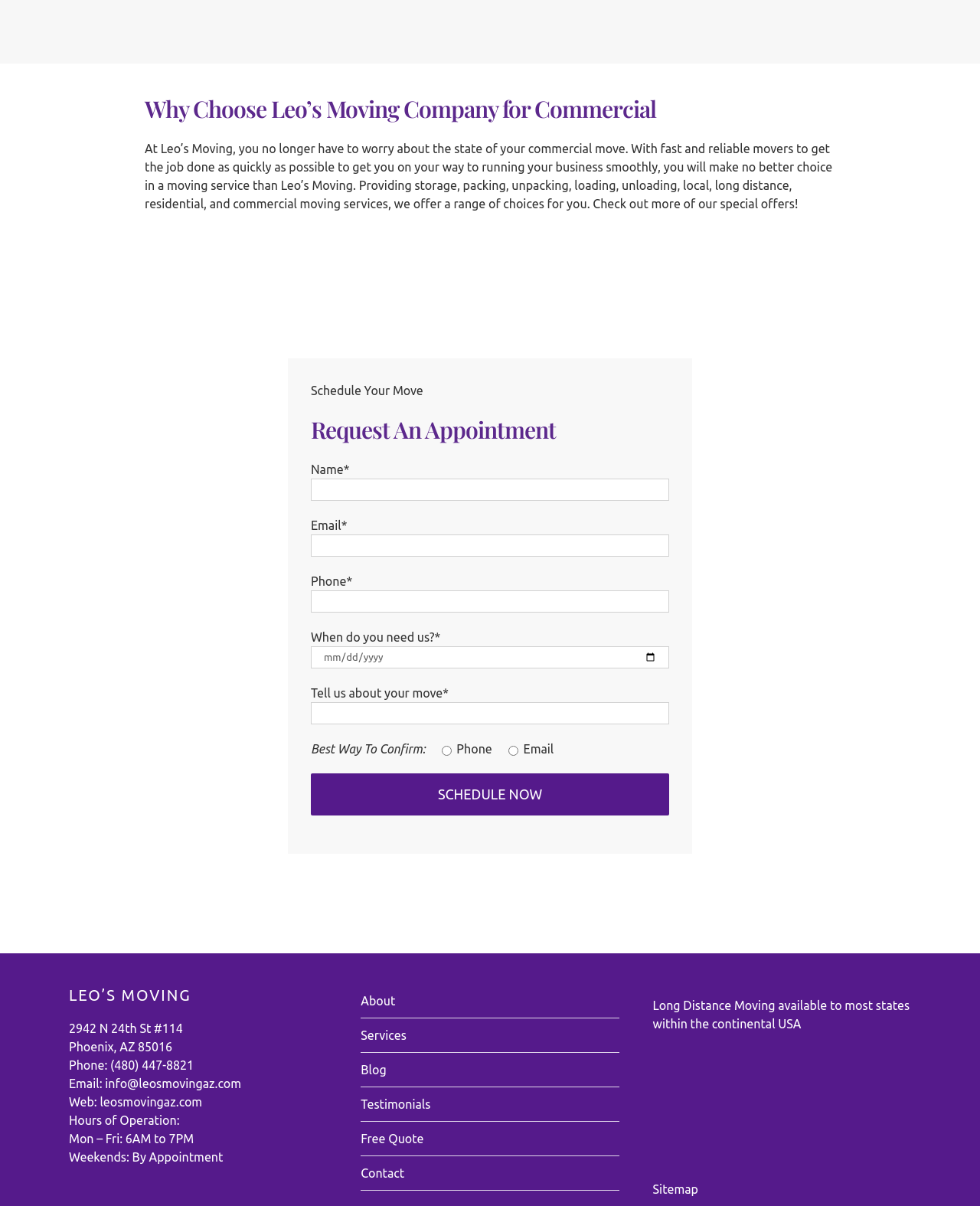Please specify the bounding box coordinates of the element that should be clicked to execute the given instruction: 'Explore 'Victoria Falls''. Ensure the coordinates are four float numbers between 0 and 1, expressed as [left, top, right, bottom].

None